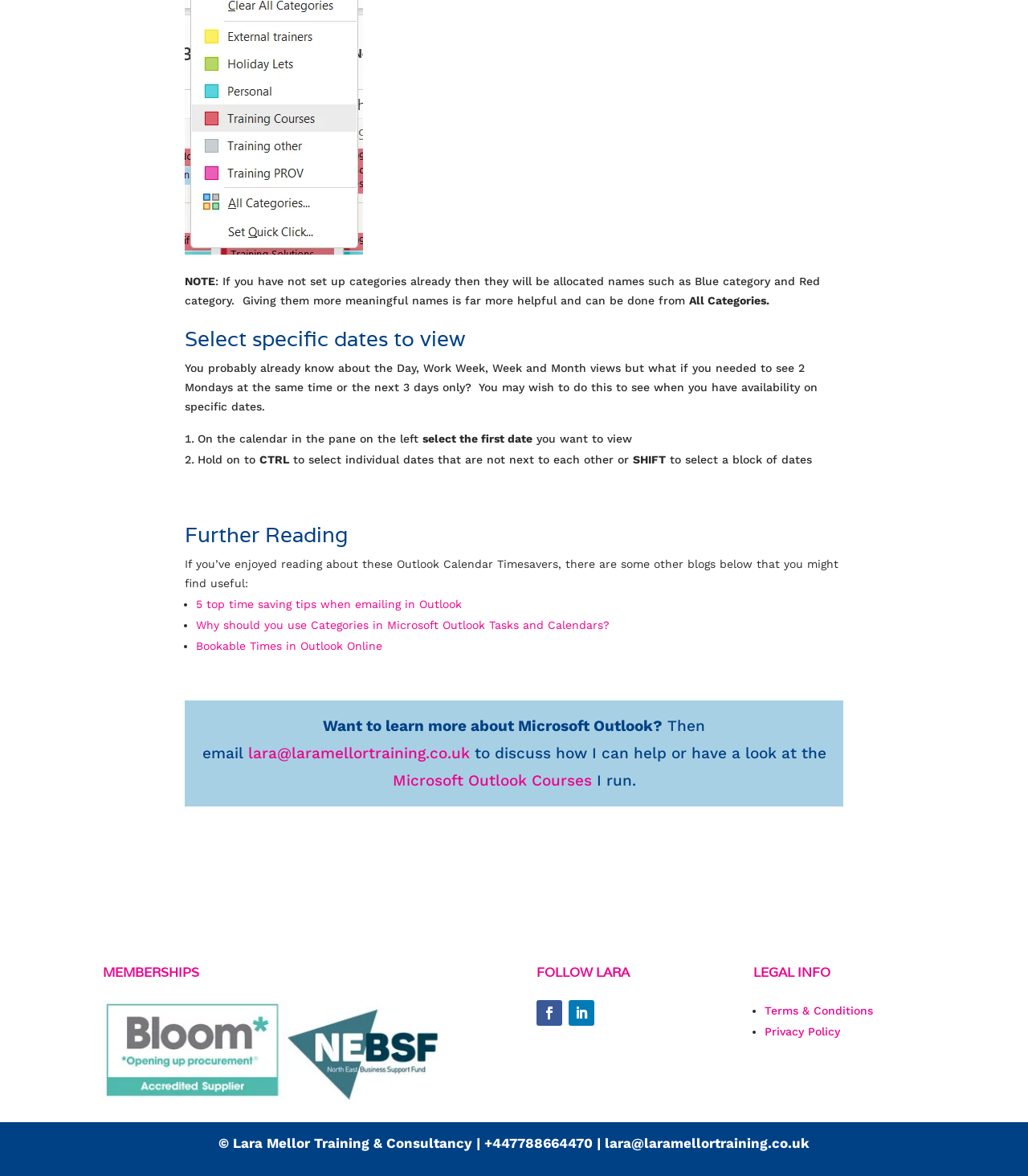What is the purpose of holding CTRL while selecting dates?
Based on the screenshot, provide a one-word or short-phrase response.

Select individual dates